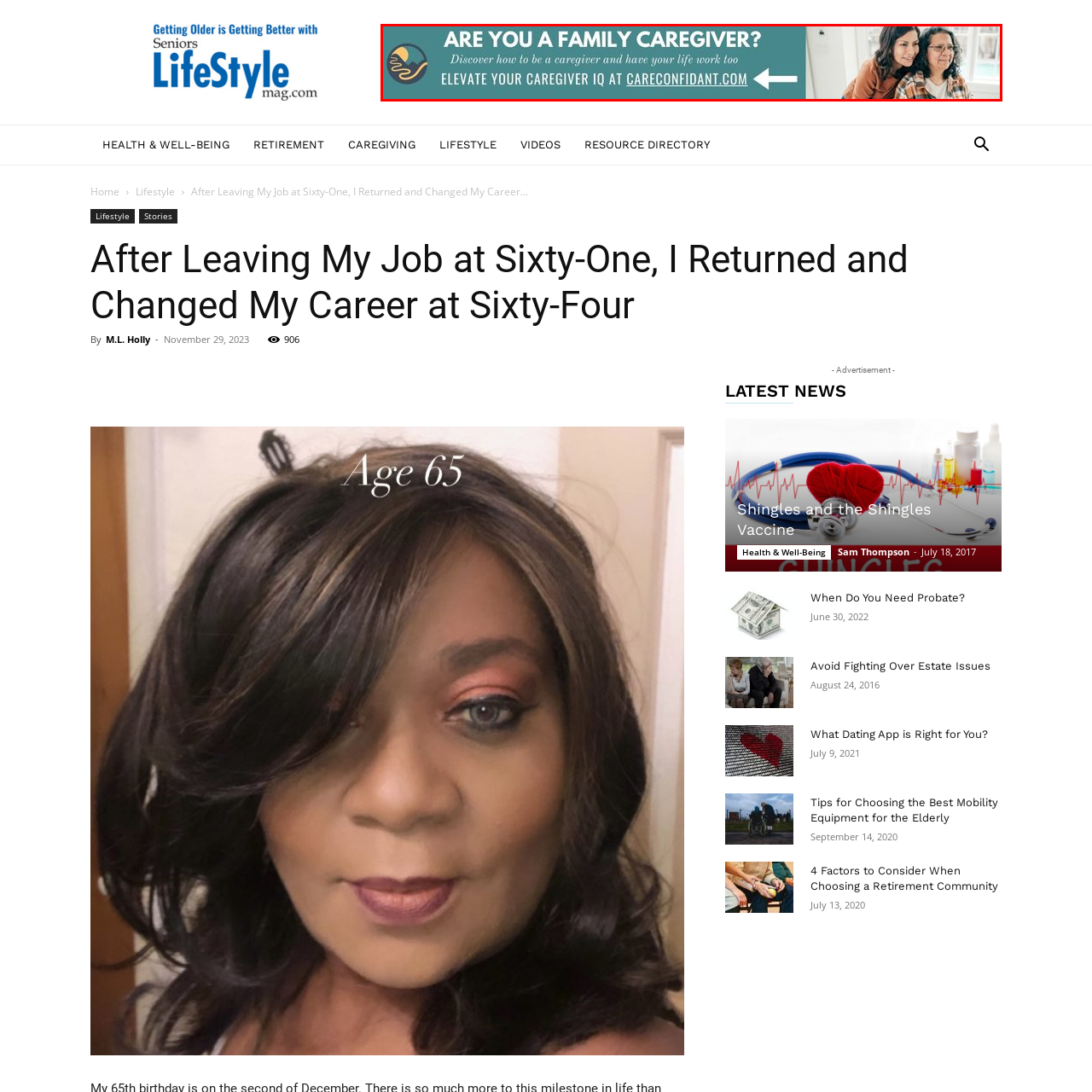What is the tone of the promotional banner?
Focus on the image highlighted by the red bounding box and deliver a thorough explanation based on what you see.

The overall design of the banner, including the warm scene and the text, conveys a supportive and encouraging tone, emphasizing the availability of resources and assistance for family caregivers.